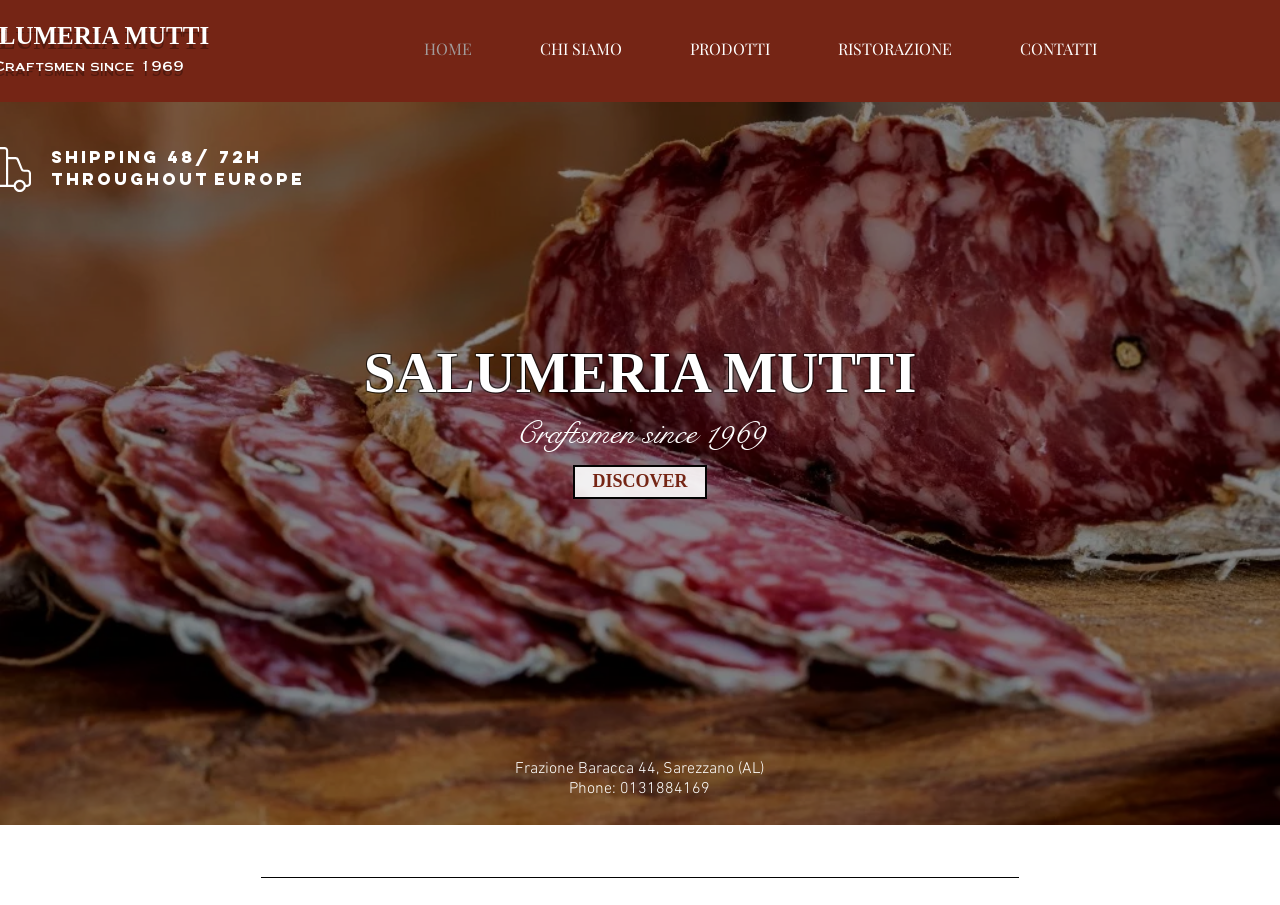Determine the bounding box coordinates for the area you should click to complete the following instruction: "discover more".

[0.448, 0.514, 0.552, 0.551]